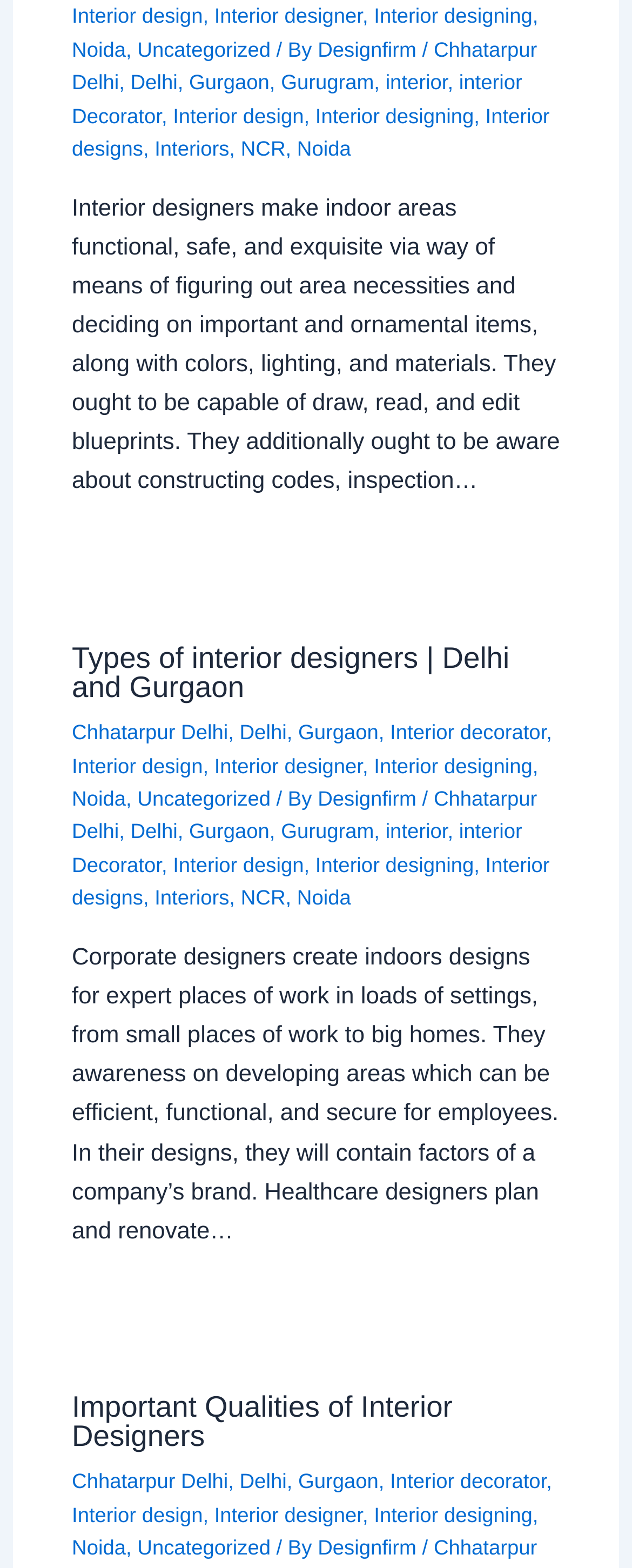What is the main topic of the webpage?
Answer the question with a thorough and detailed explanation.

Based on the webpage content, I can see that the webpage is discussing interior design, interior designers, and related topics. The webpage has multiple sections and headings that are all related to interior design, which suggests that it is the main topic of the webpage.